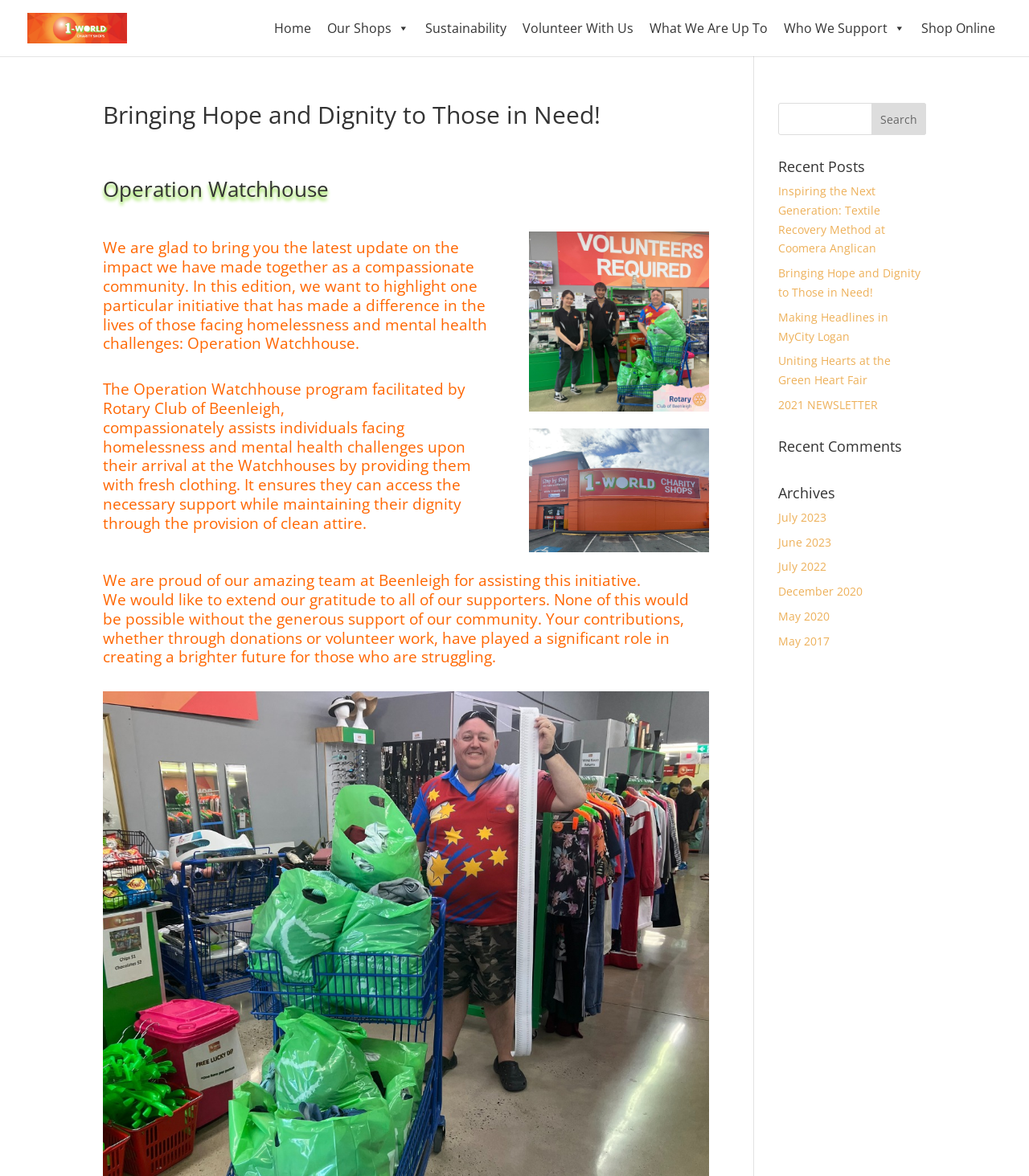Please look at the image and answer the question with a detailed explanation: How many recent posts are listed on the webpage?

The number of recent posts can be counted by looking at the links listed under the 'Recent Posts' heading, which are 'Inspiring the Next Generation: Textile Recovery Method at Coomera Anglican', 'Bringing Hope and Dignity to Those in Need!', 'Making Headlines in MyCity Logan', 'Uniting Hearts at the Green Heart Fair', and '2021 NEWSLETTER'.